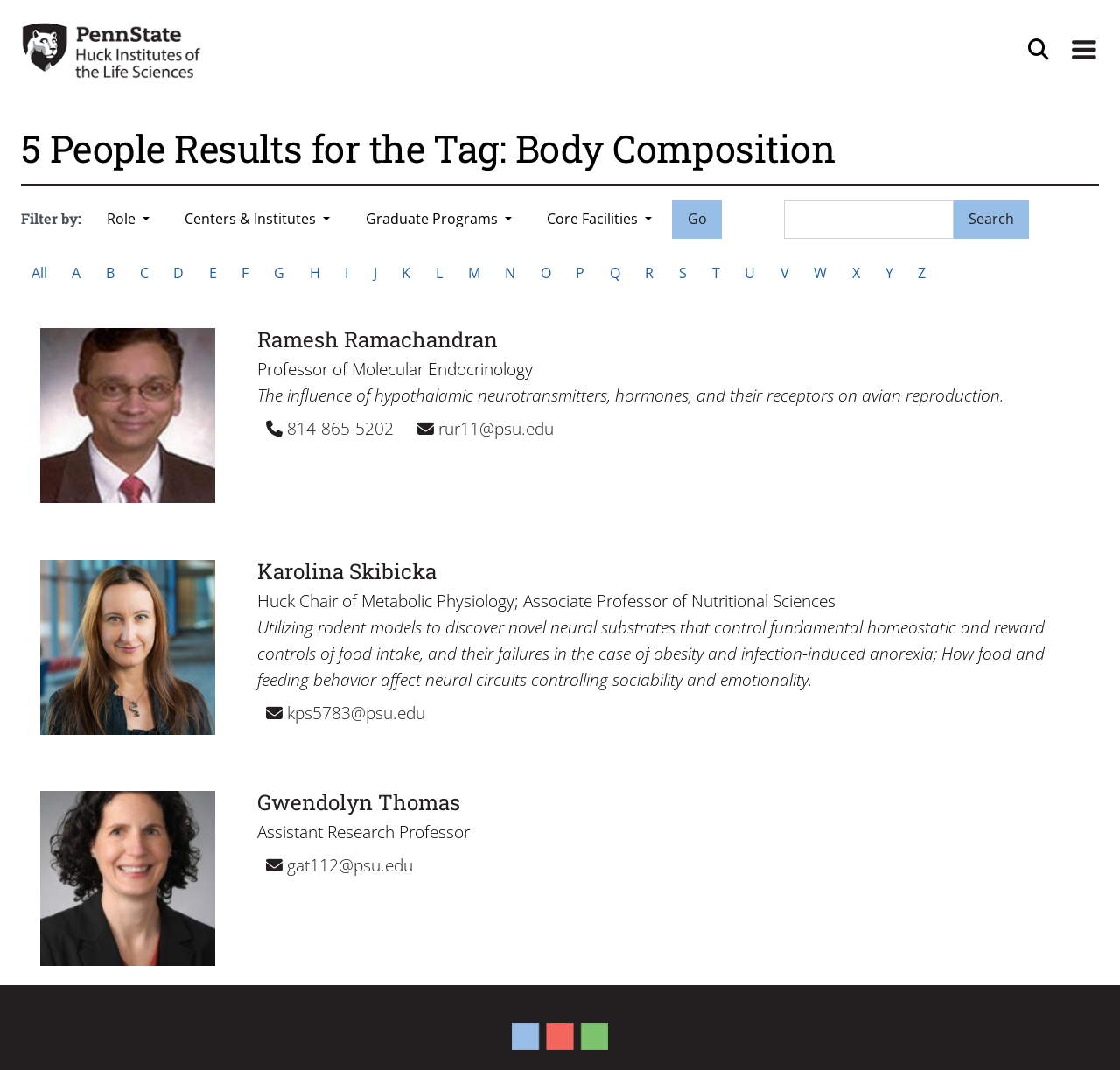What is the role of Ramesh Ramachandran?
Provide a comprehensive and detailed answer to the question.

Ramesh Ramachandran's role is Professor of Molecular Endocrinology, which is mentioned in his profile description.